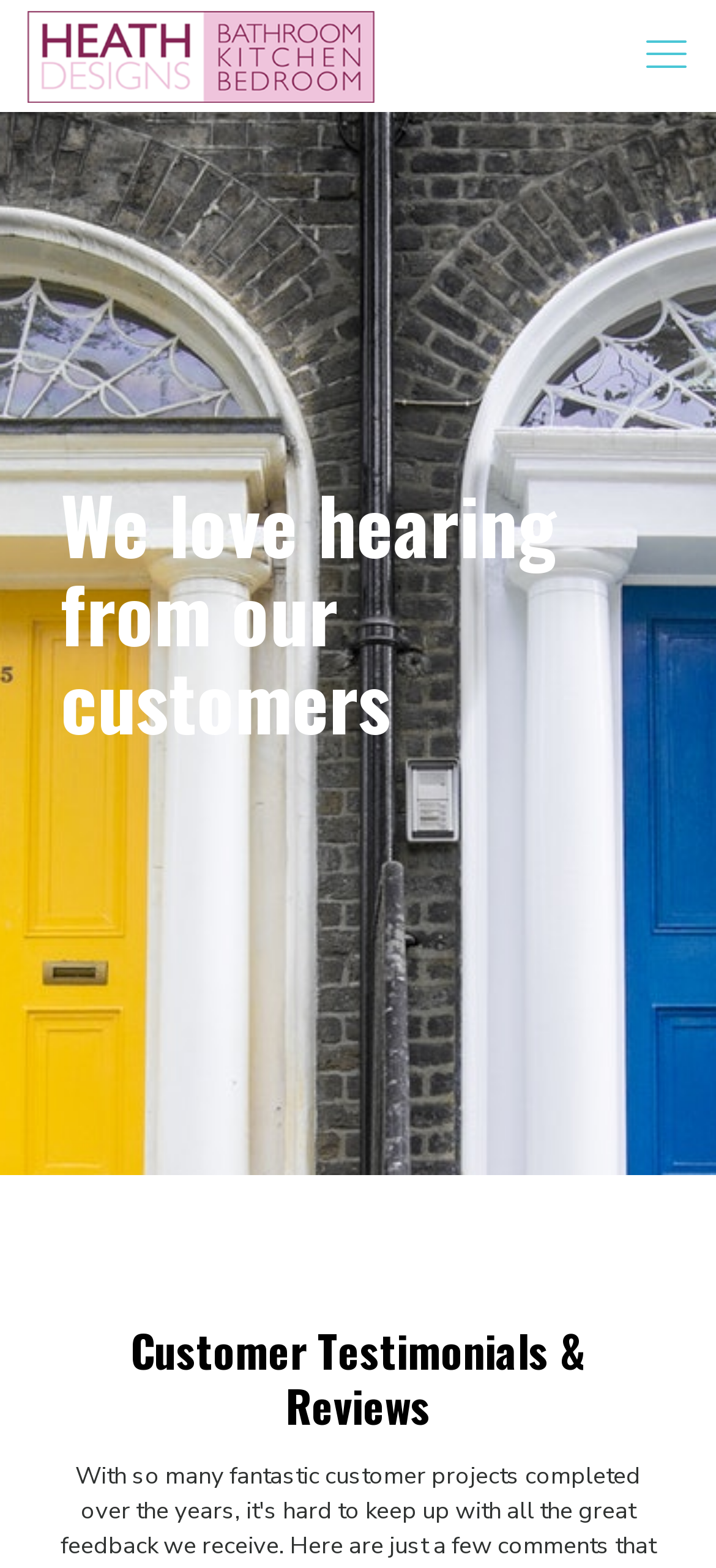Find the bounding box of the UI element described as: "aria-label="mobile menu"". The bounding box coordinates should be given as four float values between 0 and 1, i.e., [left, top, right, bottom].

[0.887, 0.015, 0.974, 0.055]